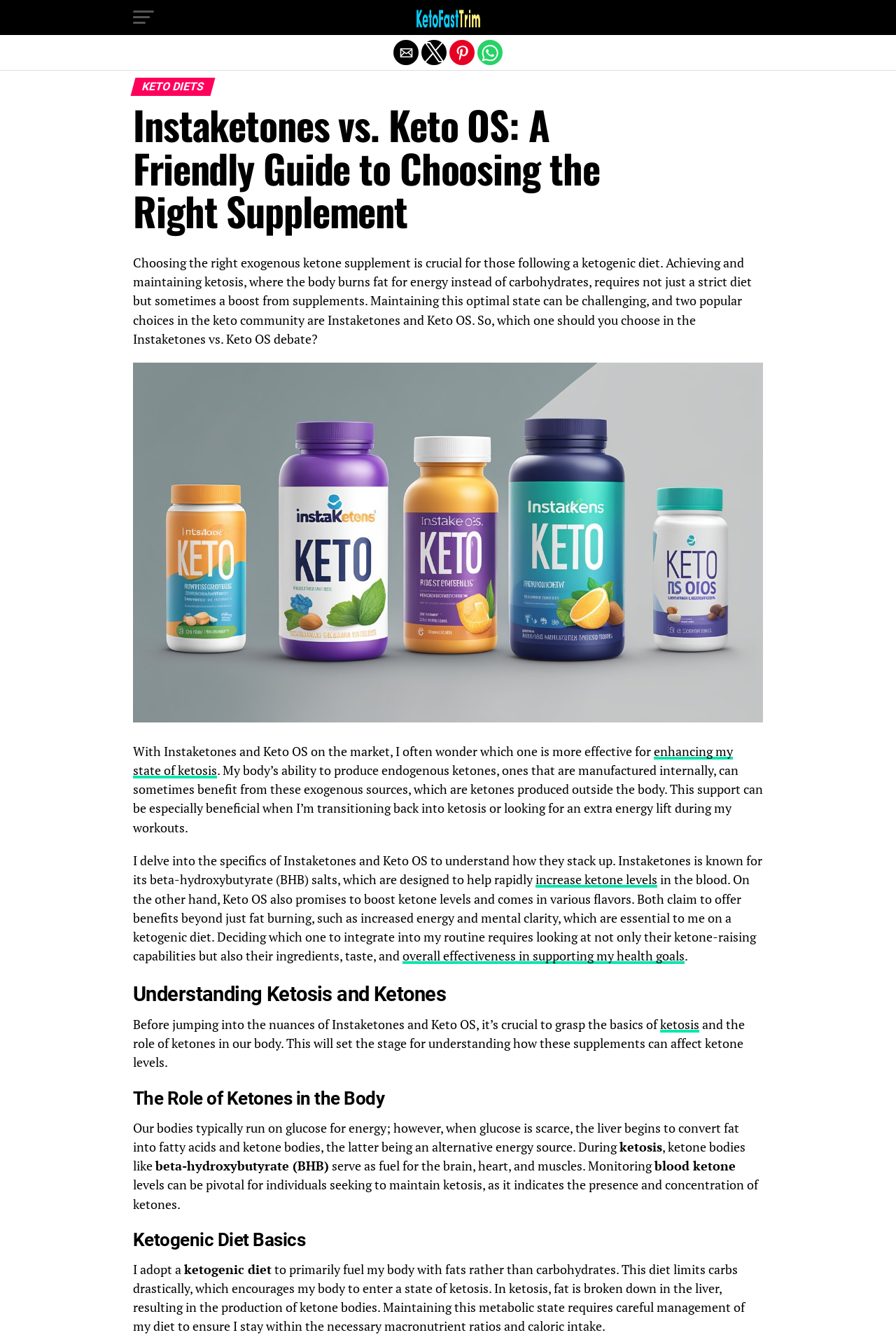Pinpoint the bounding box coordinates of the element that must be clicked to accomplish the following instruction: "Compare Black Jewell to its competitors". The coordinates should be in the format of four float numbers between 0 and 1, i.e., [left, top, right, bottom].

None